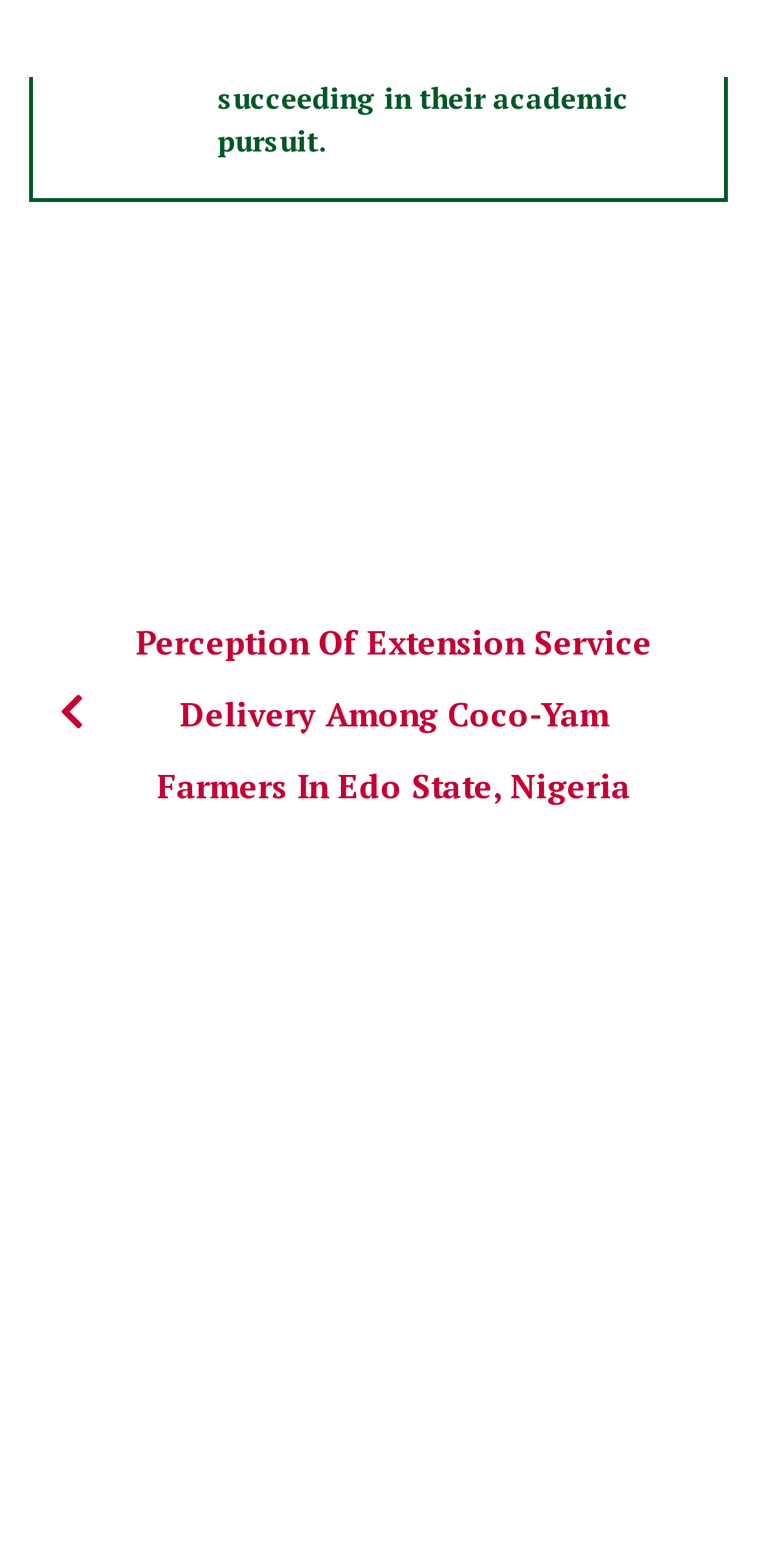Identify the bounding box for the described UI element: "Privacy Policy".

[0.522, 0.935, 0.84, 0.965]